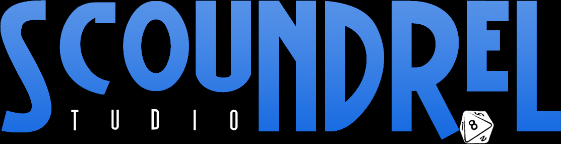What is the primary focus of Scoundrel Studio?
Please provide a comprehensive answer based on the details in the screenshot.

The playful design element resembling a die to the right of the word 'SCOUNDREL' adds a whimsical touch, indicative of the studio's focus on gaming, which is a key aspect of their creative spirit and unique identity.